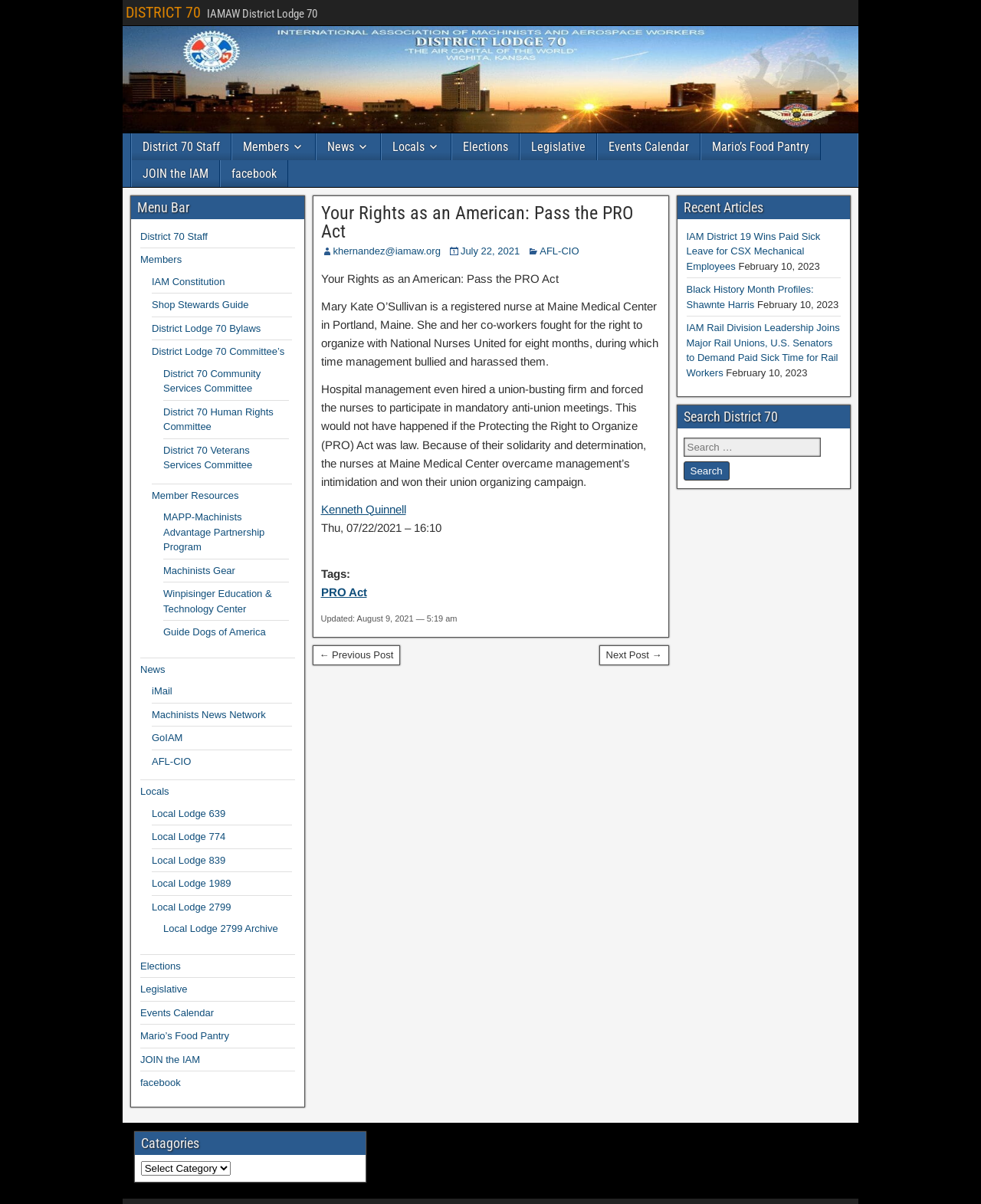Please specify the coordinates of the bounding box for the element that should be clicked to carry out this instruction: "Search in the search box". The coordinates must be four float numbers between 0 and 1, formatted as [left, top, right, bottom].

[0.696, 0.364, 0.836, 0.379]